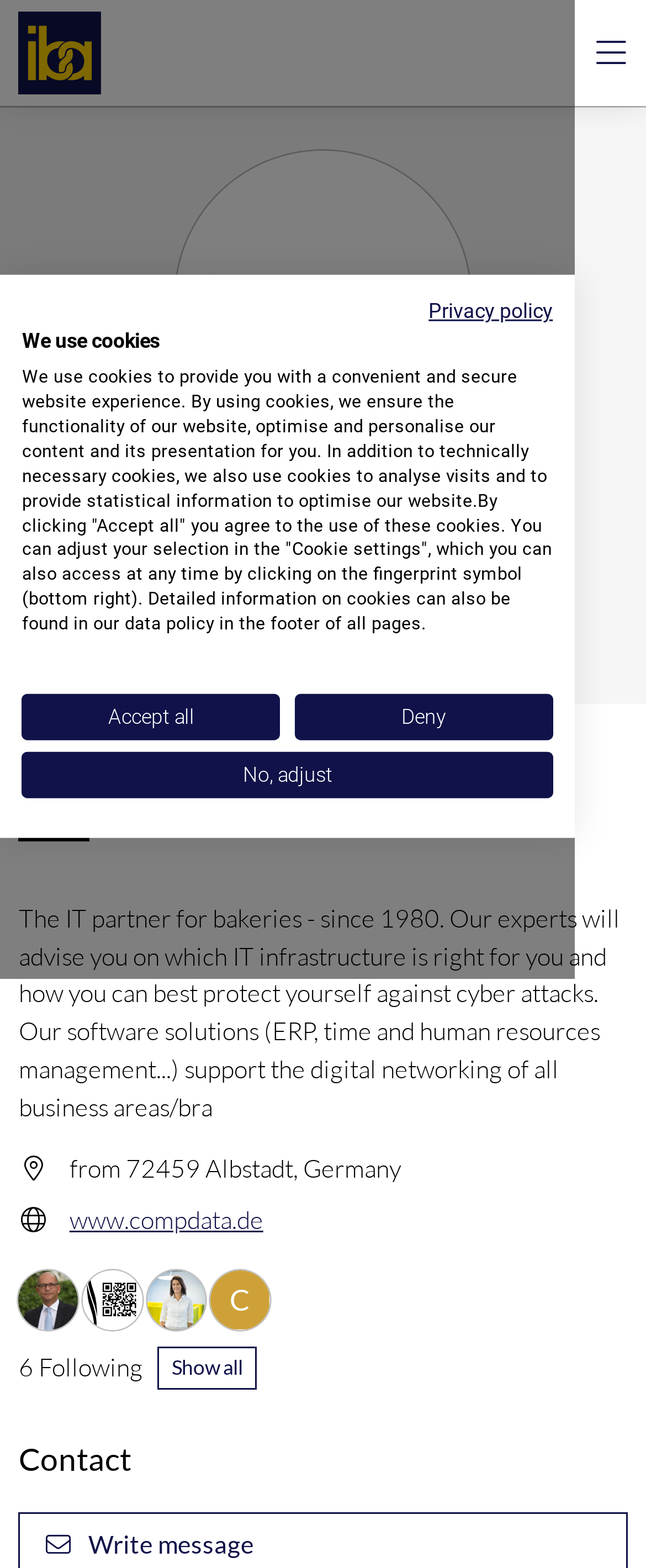Please determine the bounding box coordinates of the element to click in order to execute the following instruction: "Follow CompData Computer". The coordinates should be four float numbers between 0 and 1, specified as [left, top, right, bottom].

[0.4, 0.422, 0.693, 0.469]